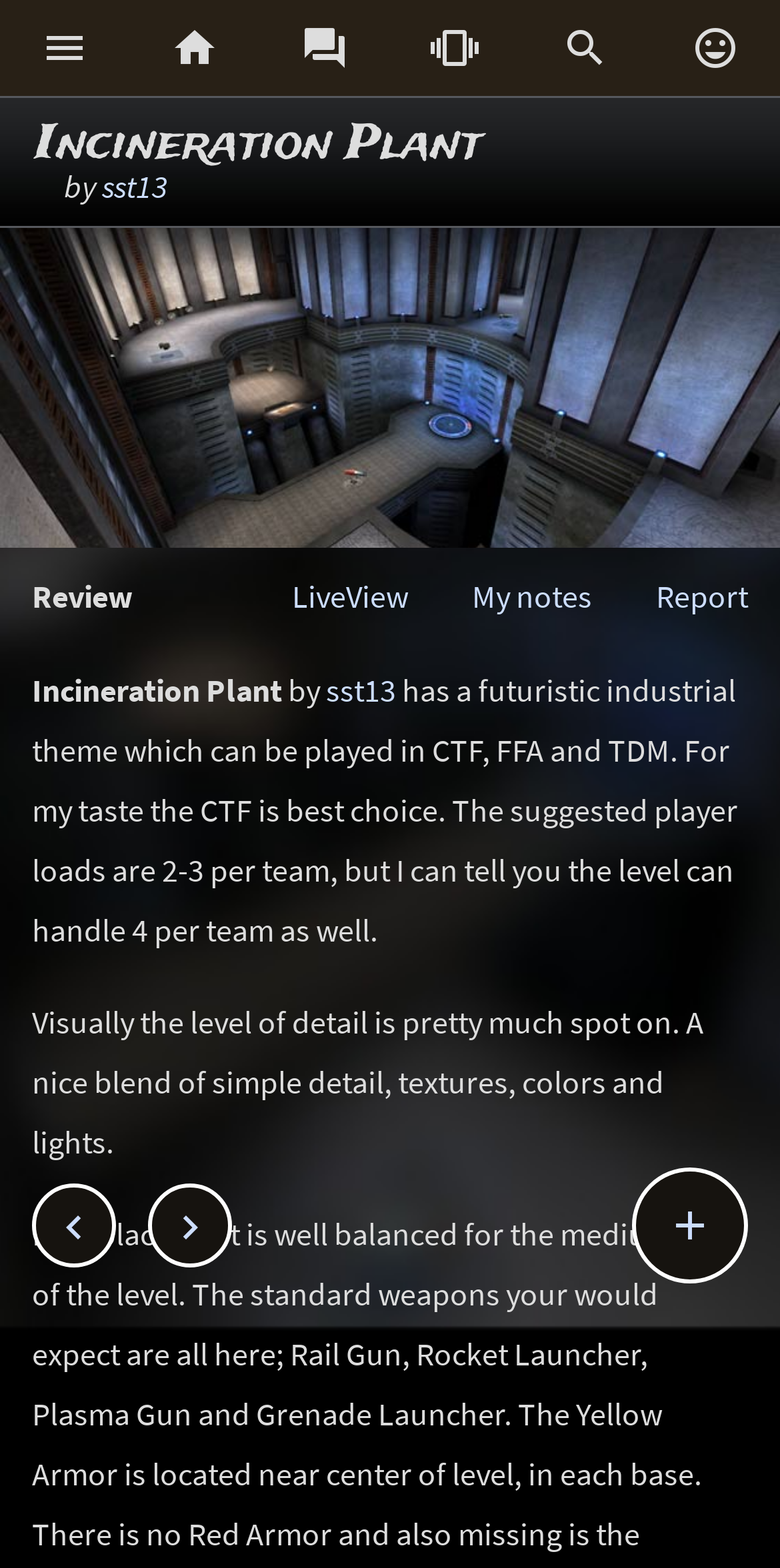Show the bounding box coordinates for the HTML element described as: "".

[0.815, 0.747, 0.954, 0.816]